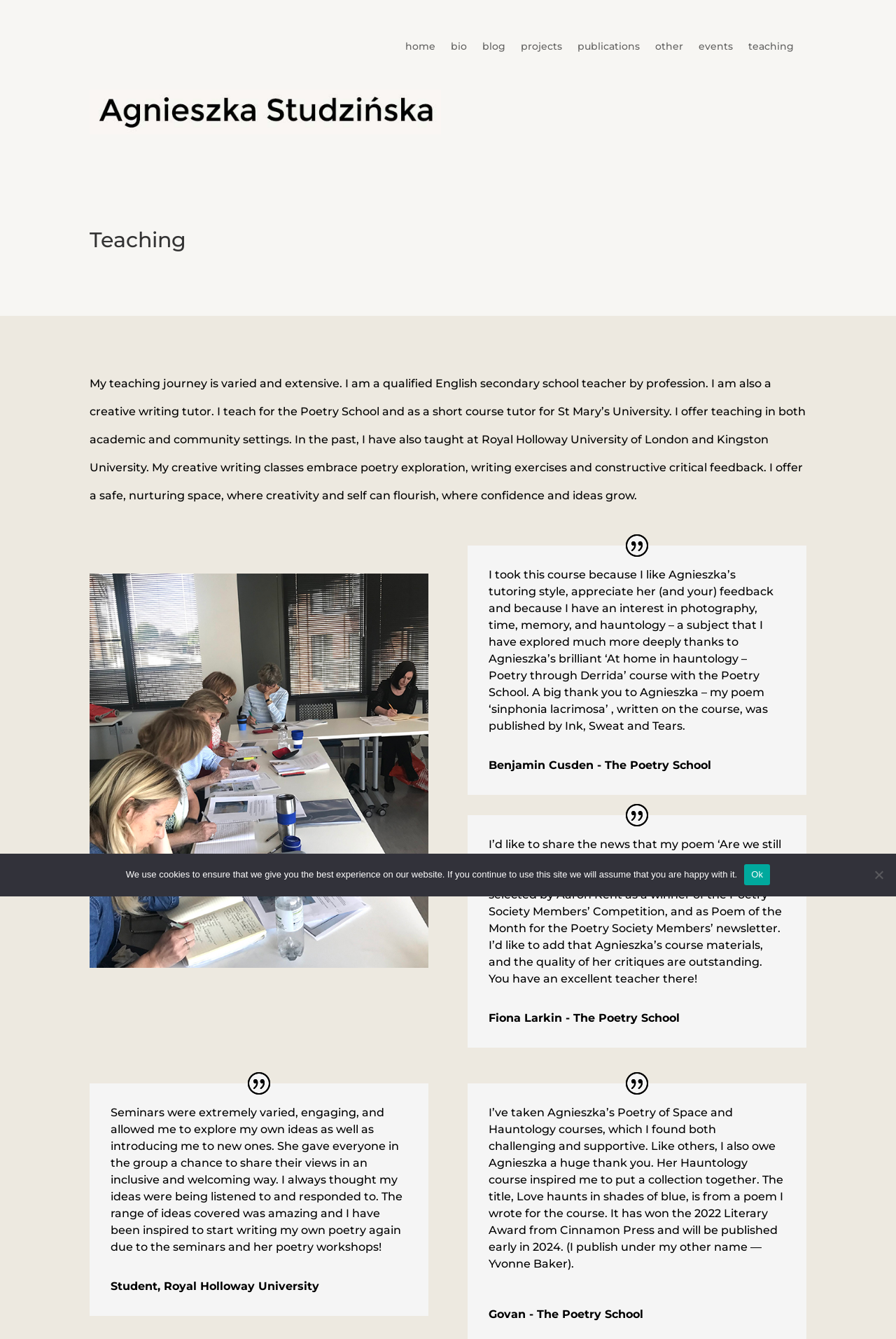Please provide a one-word or phrase answer to the question: 
What is the name of the publication where Benjamin Cusden's poem was published?

Ink, Sweat and Tears